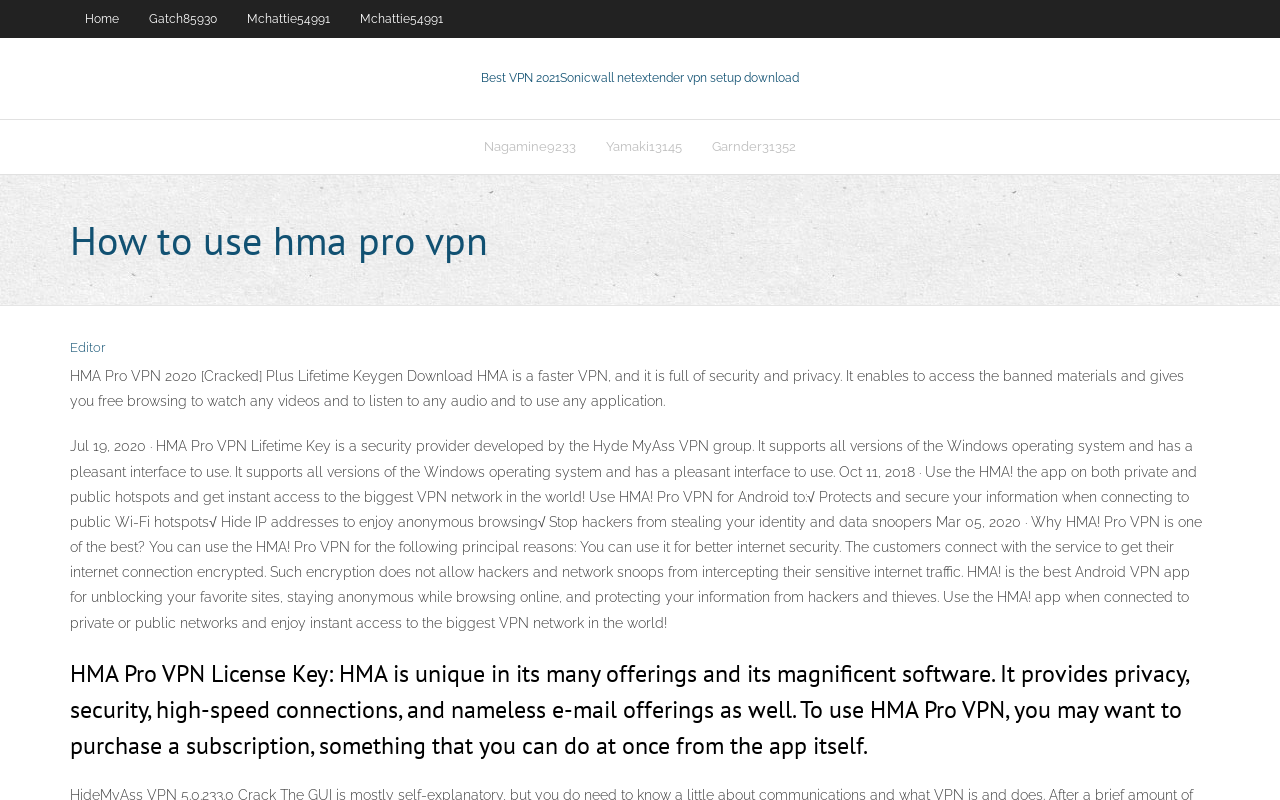Provide the bounding box coordinates of the HTML element described as: "Mchattie54991". The bounding box coordinates should be four float numbers between 0 and 1, i.e., [left, top, right, bottom].

[0.181, 0.0, 0.27, 0.047]